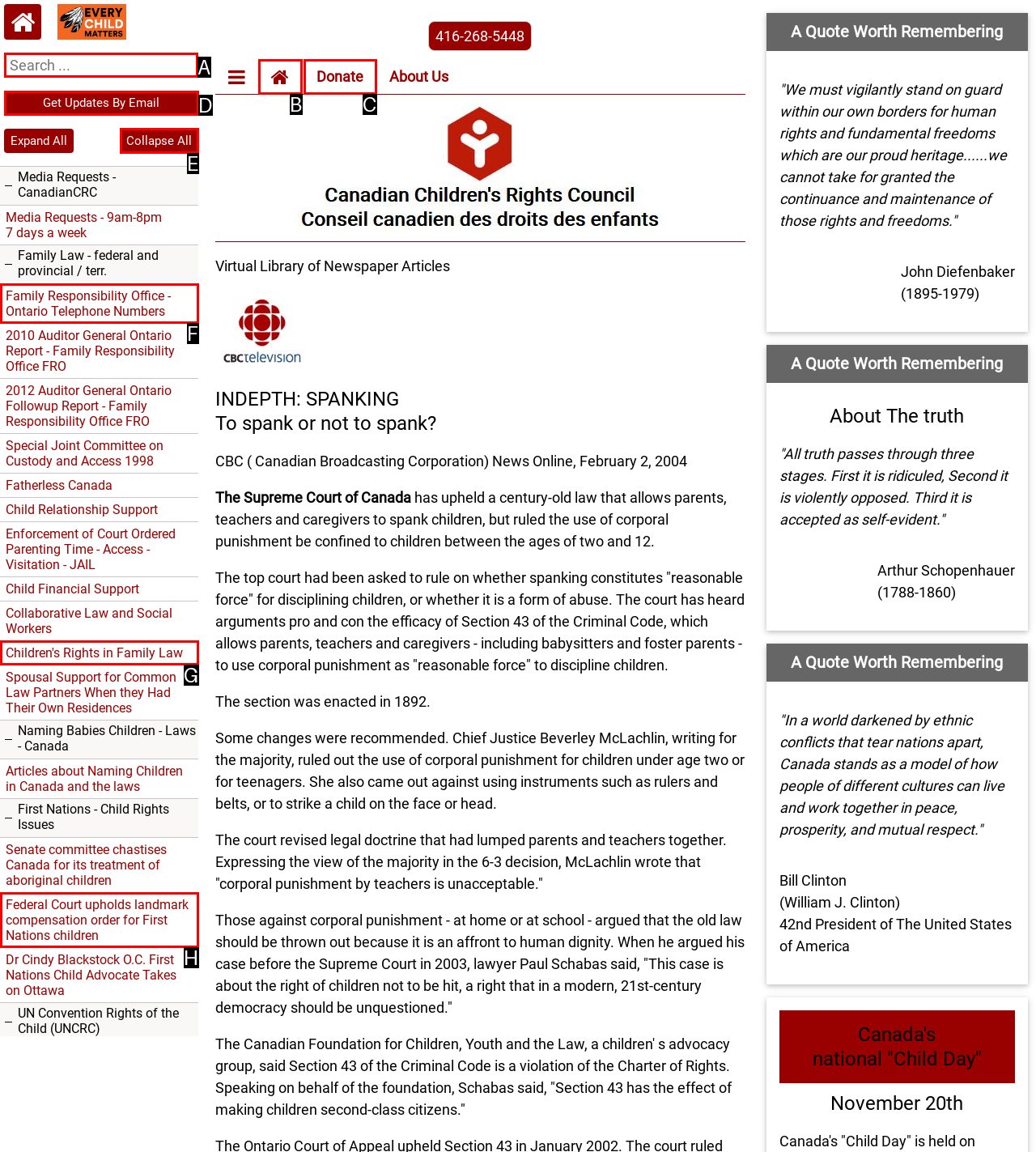Identify which lettered option to click to carry out the task: Search for something. Provide the letter as your answer.

A